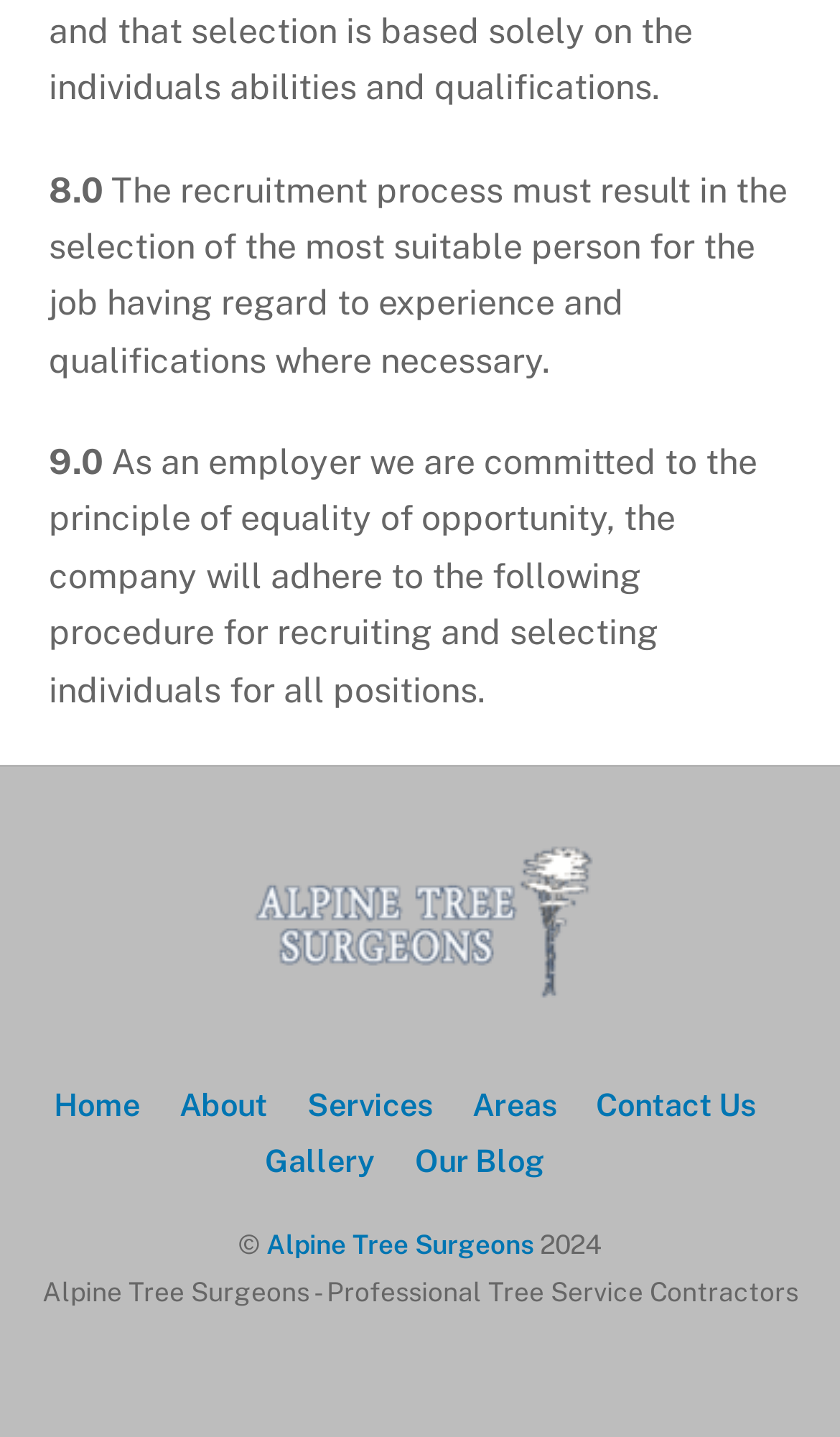Identify the coordinates of the bounding box for the element that must be clicked to accomplish the instruction: "go to Contact Us".

[0.709, 0.755, 0.899, 0.78]